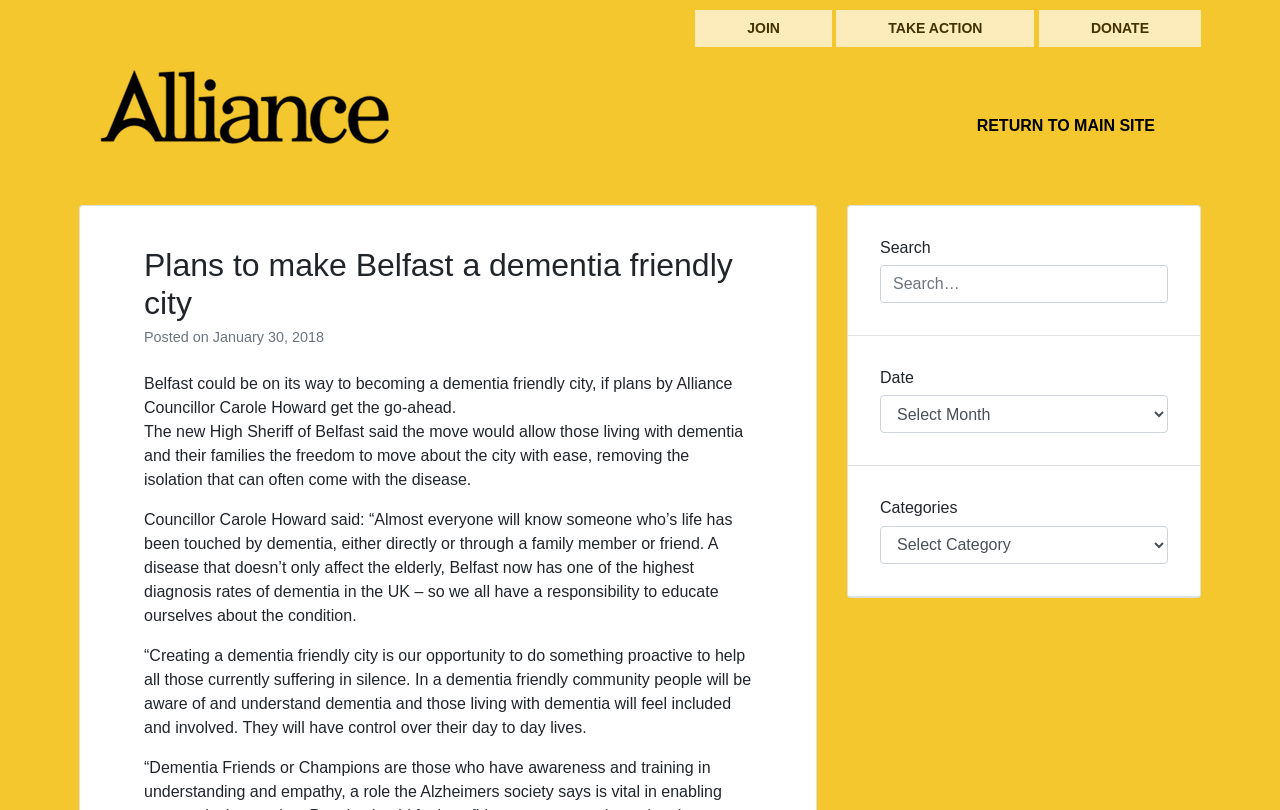Locate the bounding box coordinates of the clickable region to complete the following instruction: "Click the TAKE ACTION link."

[0.653, 0.012, 0.808, 0.058]